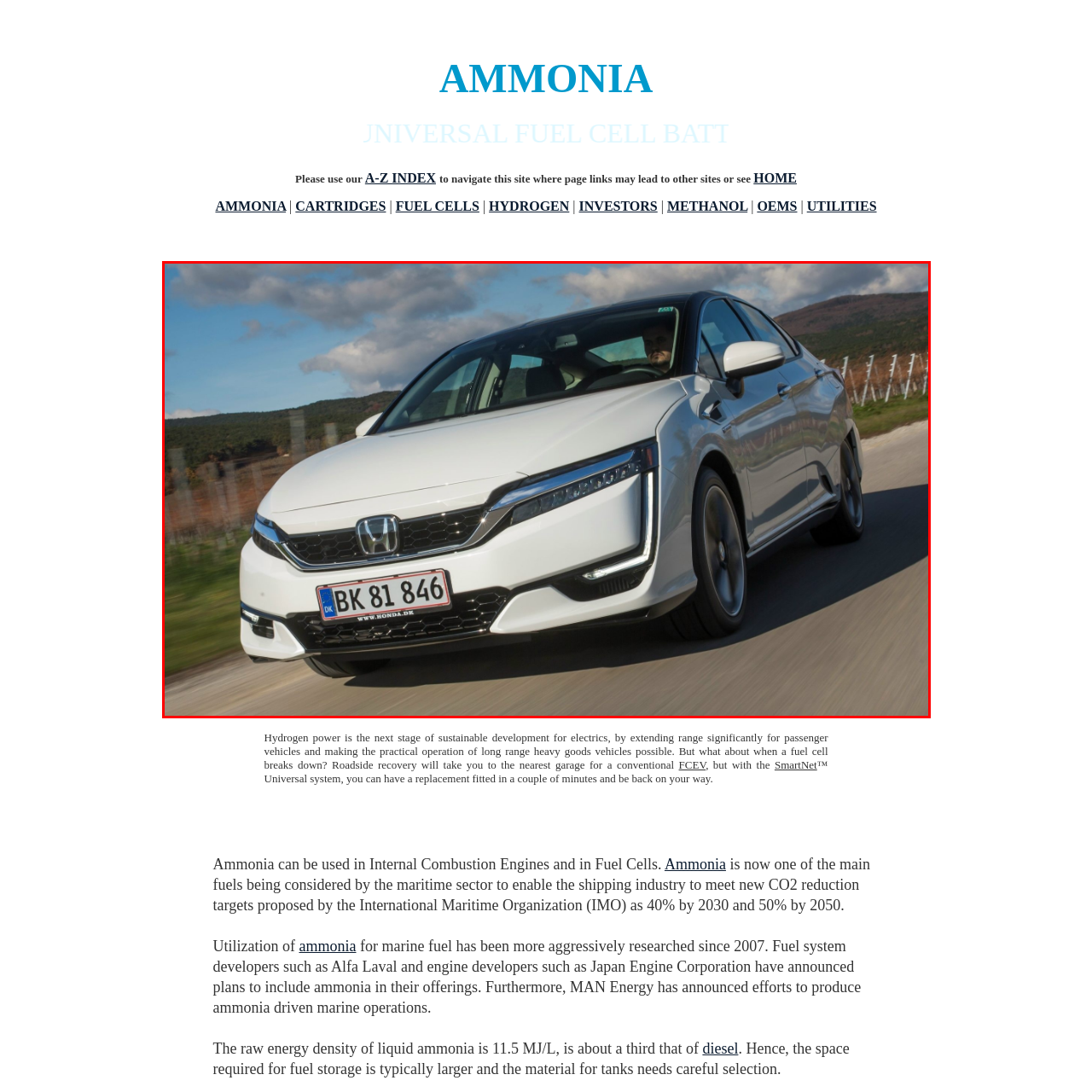Check the section outlined in red, What is the shape of the clouds in the sky? Please reply with a single word or phrase.

Soft